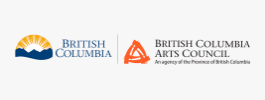Generate a detailed caption that describes the image.

The image features two logos representing the province of British Columbia and the British Columbia Arts Council. On the left, the logo for "BRITISH COLUMBIA" showcases a stylized sun rising over mountains, symbolizing the natural beauty and landscape of the region. The sun is depicted in vibrant yellow, incorporating a playful design element that suggests warmth and illumination. 

To the right, the "BRITISH COLUMBIA ARTS COUNCIL" logo includes a geometric representation of a cultural symbol, rendered in a striking orange color. This logo reflects the council's commitment to fostering artistic expression and supporting the arts in the province. Beneath the logo, the phrase "An agency of the Provincial Government" underscores the council's affiliation with governmental efforts to promote and elevate the arts in British Columbia.

Together, these logos convey a strong visual identity tied to regional pride and a commitment to the arts, encapsulating the mission of promoting culture and heritage within the beautiful backdrop of British Columbia.